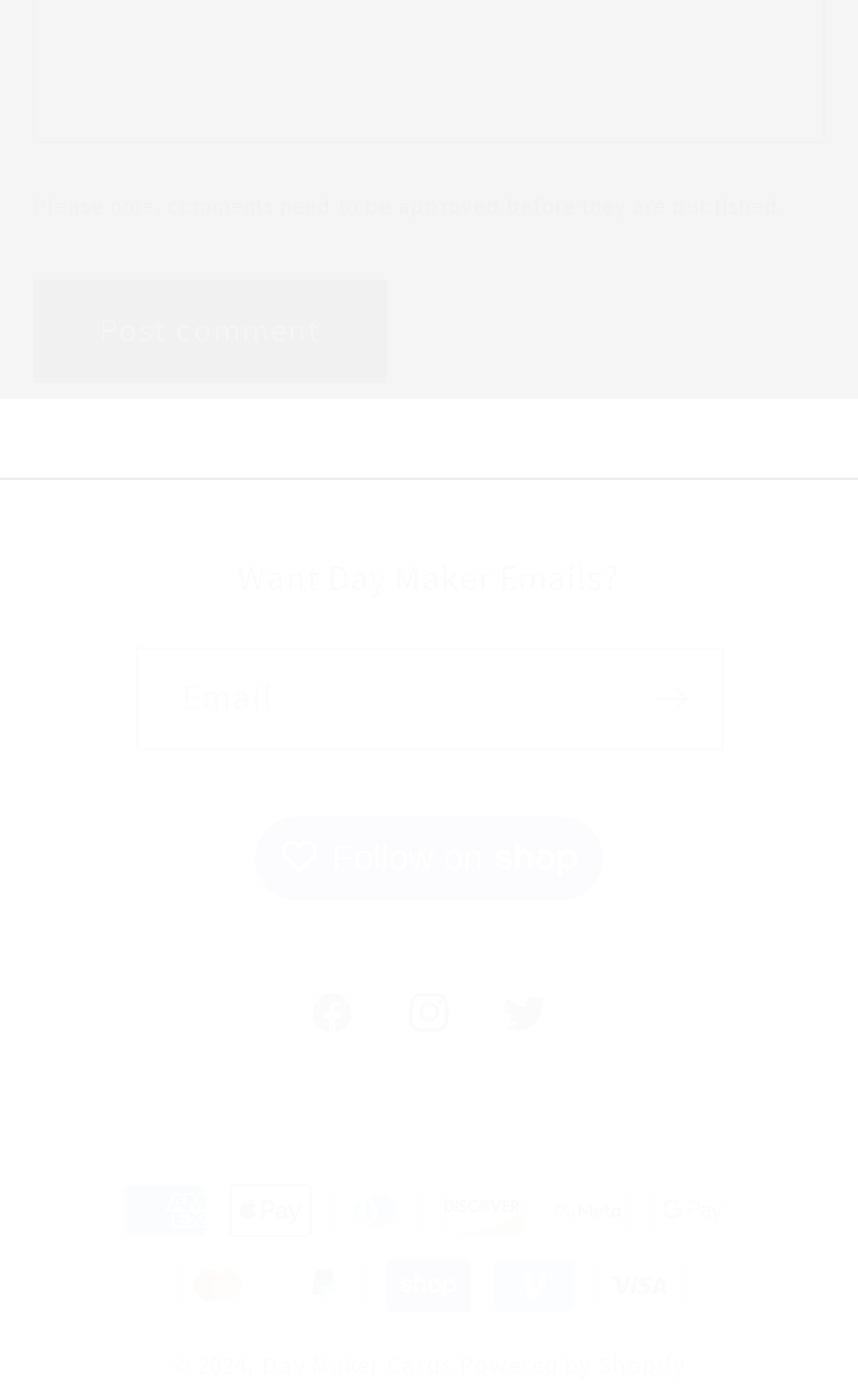Extract the bounding box coordinates for the UI element described by the text: "Powered by Shopify". The coordinates should be in the form of [left, top, right, bottom] with values between 0 and 1.

[0.536, 0.963, 0.799, 0.986]